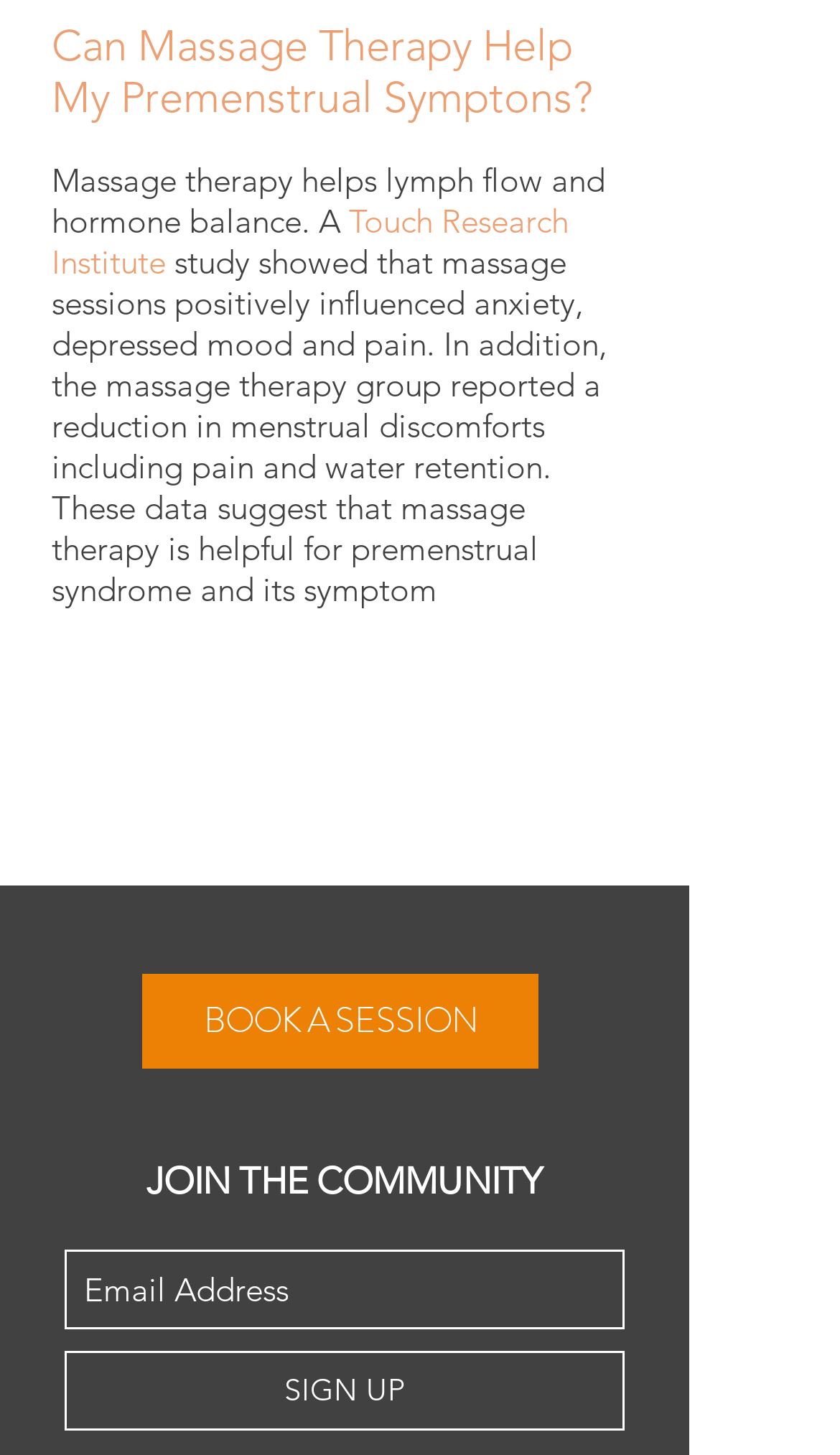Bounding box coordinates are given in the format (top-left x, top-left y, bottom-right x, bottom-right y). All values should be floating point numbers between 0 and 1. Provide the bounding box coordinate for the UI element described as: aria-label="Email Address" name="email" placeholder="Email Address"

[0.077, 0.859, 0.744, 0.914]